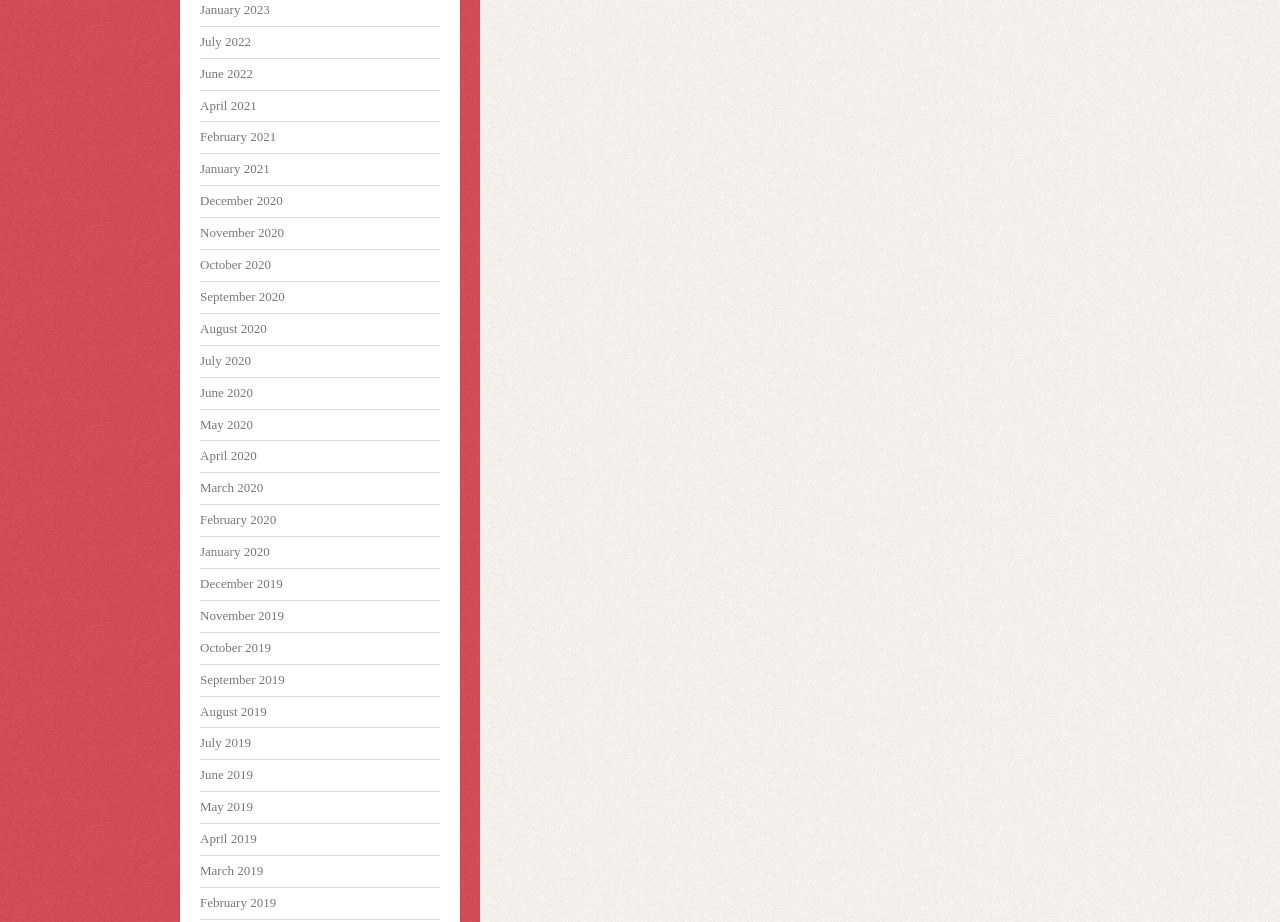Locate the bounding box coordinates of the UI element described by: "January 2023". The bounding box coordinates should consist of four float numbers between 0 and 1, i.e., [left, top, right, bottom].

[0.156, 0.002, 0.211, 0.018]